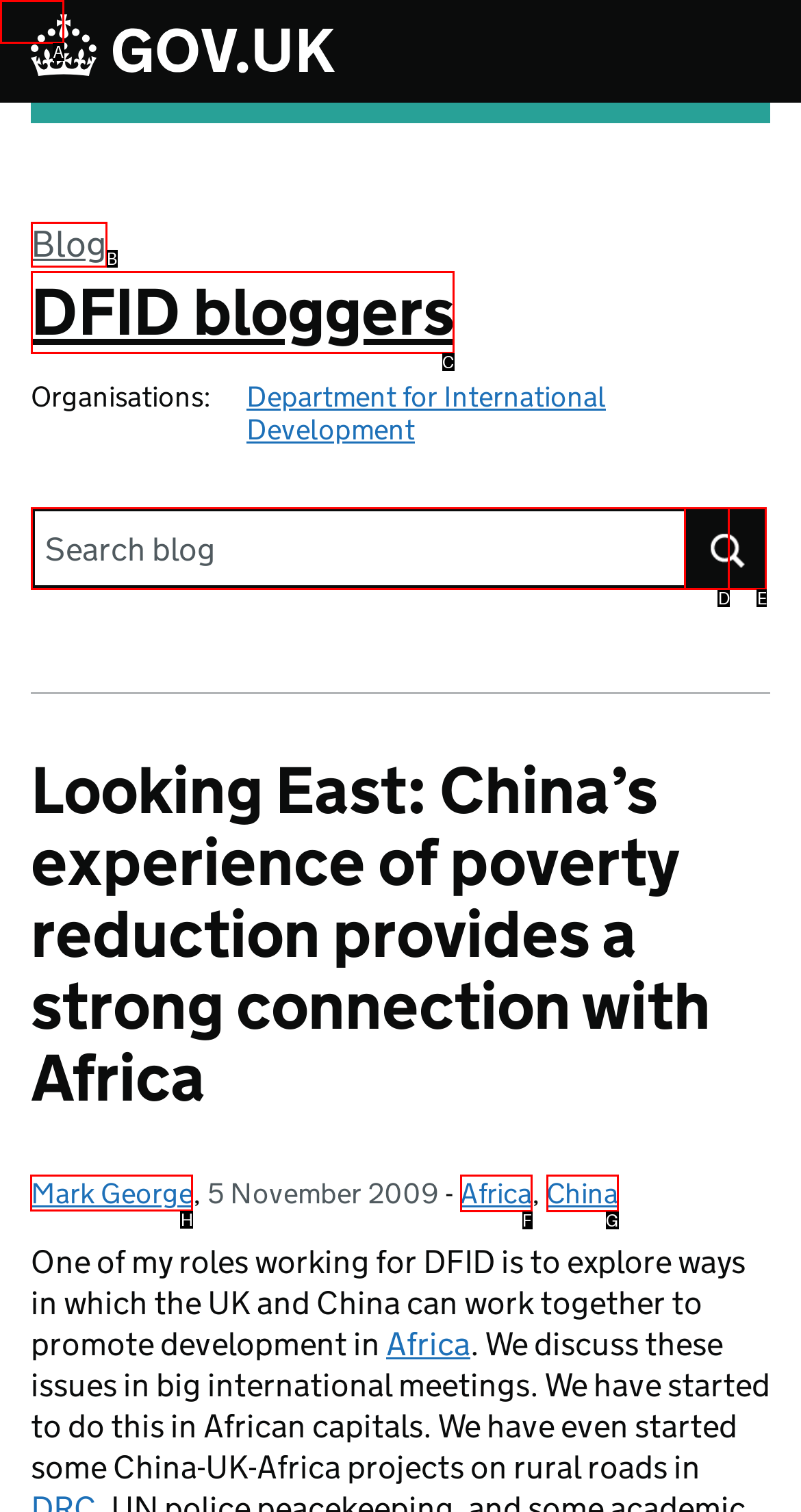Tell me which one HTML element I should click to complete the following task: Read the blog post by Mark George
Answer with the option's letter from the given choices directly.

H